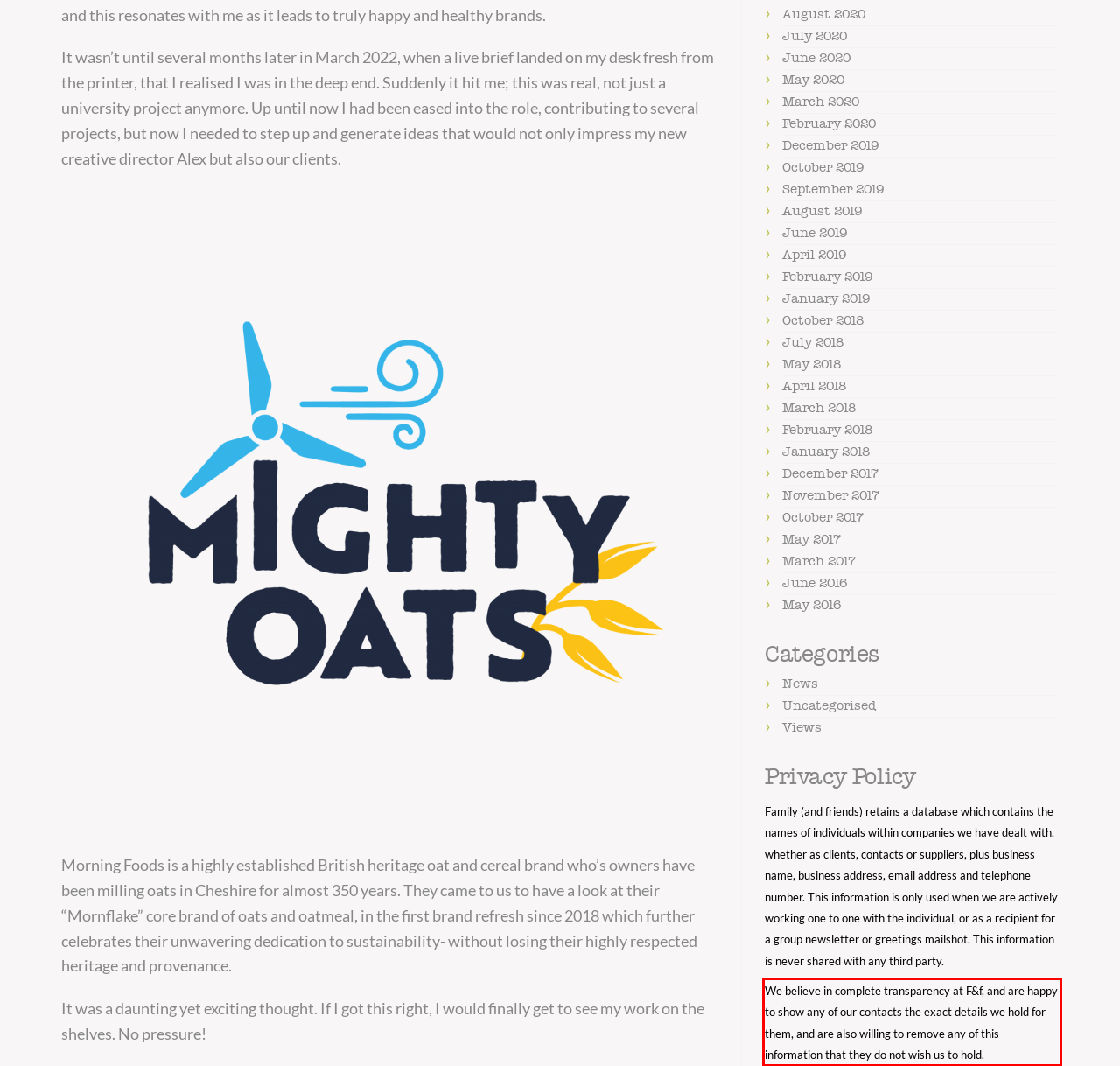You are provided with a screenshot of a webpage featuring a red rectangle bounding box. Extract the text content within this red bounding box using OCR.

We believe in complete transparency at F&f, and are happy to show any of our contacts the exact details we hold for them, and are also willing to remove any of this information that they do not wish us to hold.